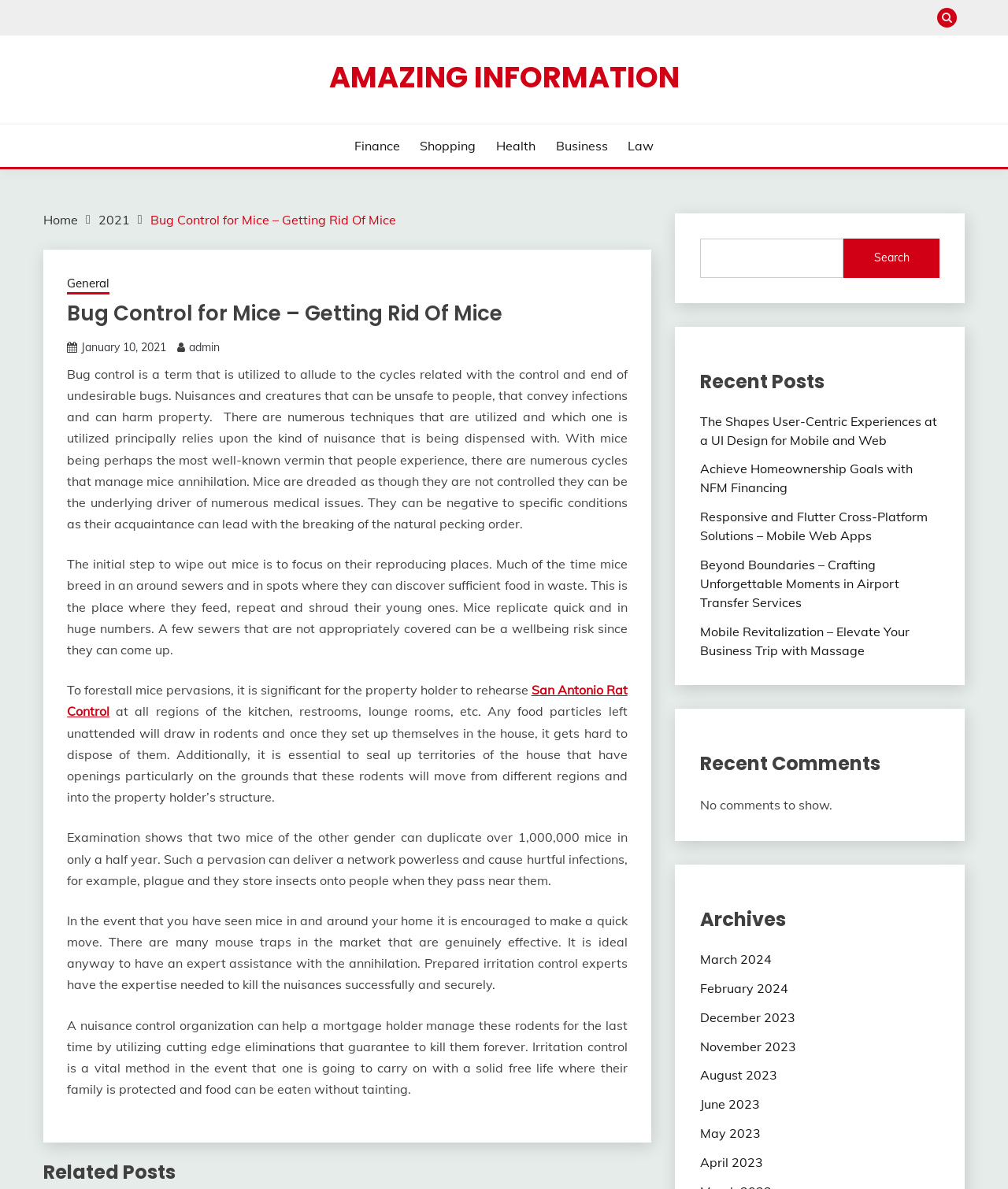Given the element description "parent_node: Search name="s"", identify the bounding box of the corresponding UI element.

[0.694, 0.201, 0.837, 0.234]